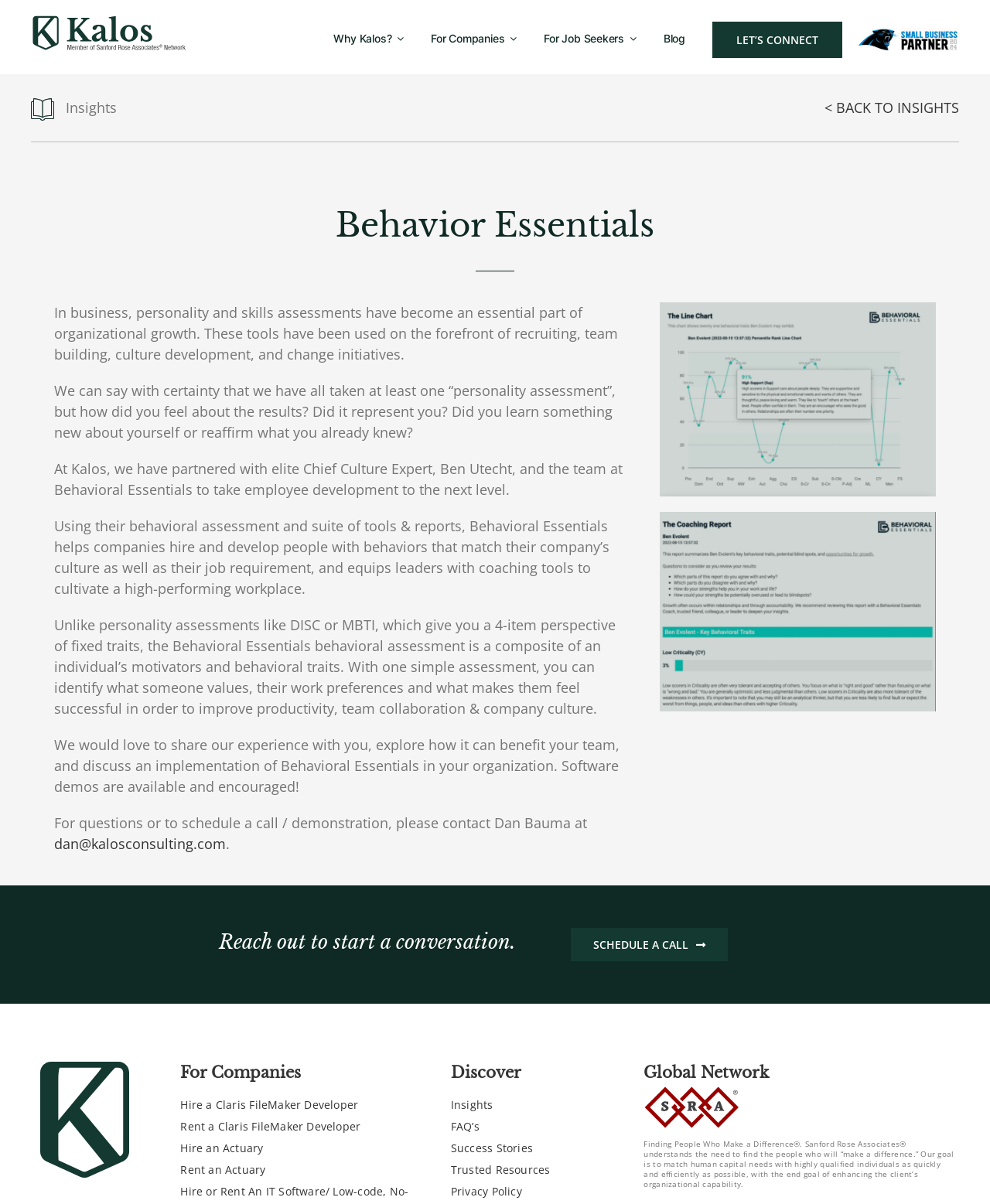Find the bounding box coordinates of the element to click in order to complete this instruction: "Click on the 'Why Kalos?' link". The bounding box coordinates must be four float numbers between 0 and 1, denoted as [left, top, right, bottom].

[0.337, 0.017, 0.408, 0.049]